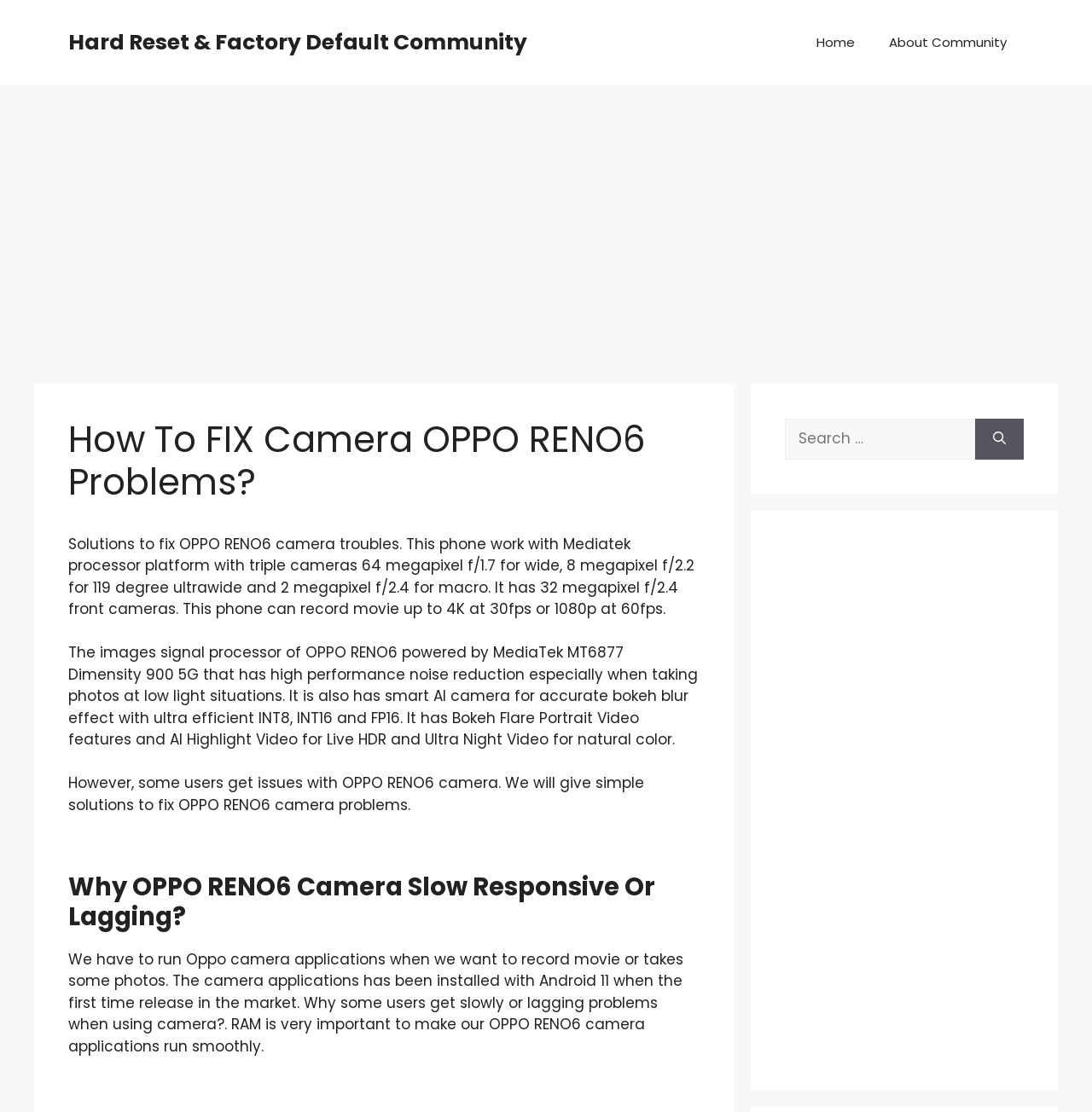Predict the bounding box of the UI element based on this description: "aria-label="Advertisement" name="aswift_5" title="Advertisement"".

[0.719, 0.49, 0.938, 0.95]